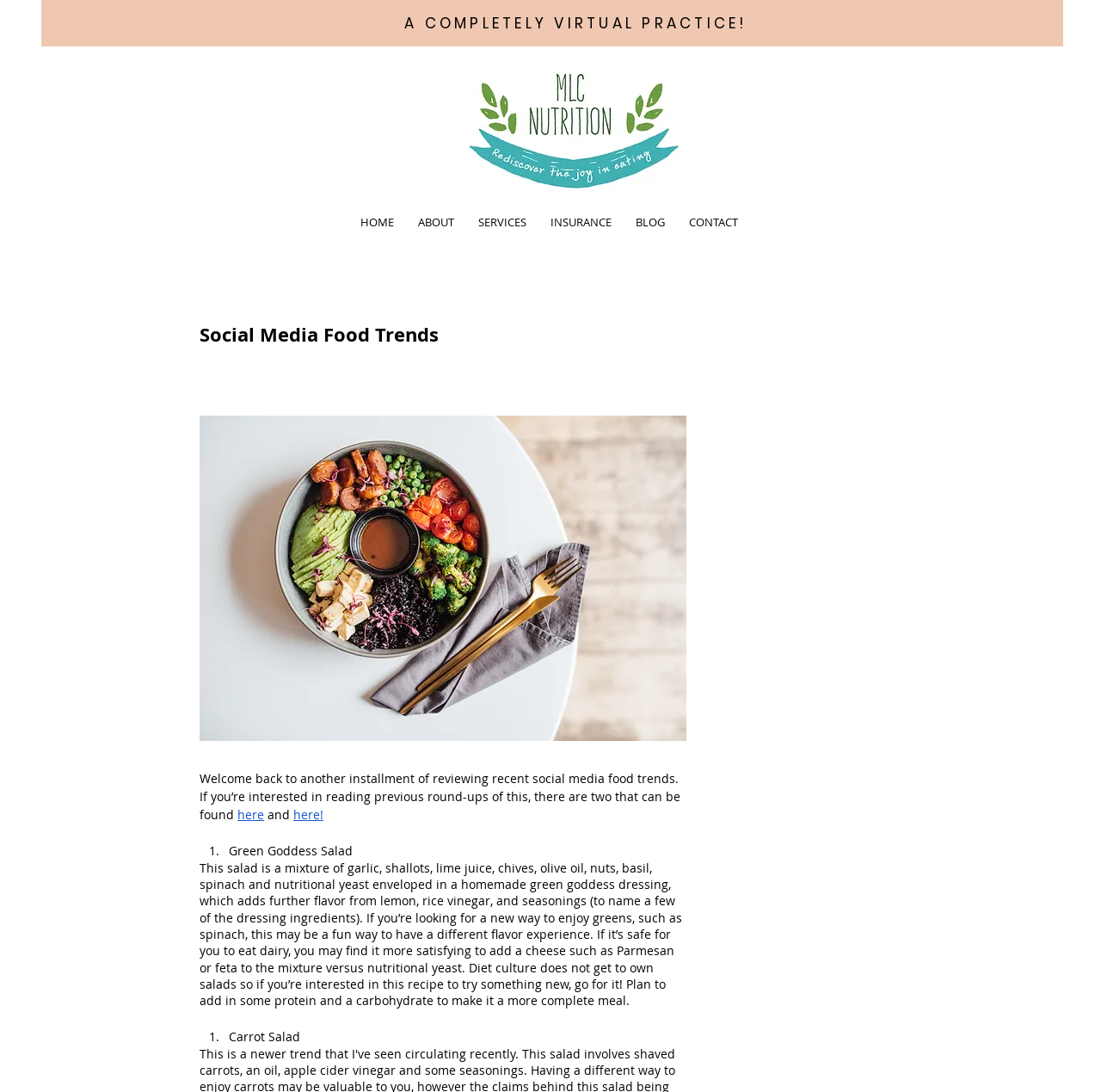Can you extract the headline from the webpage for me?

Social Media Food Trends